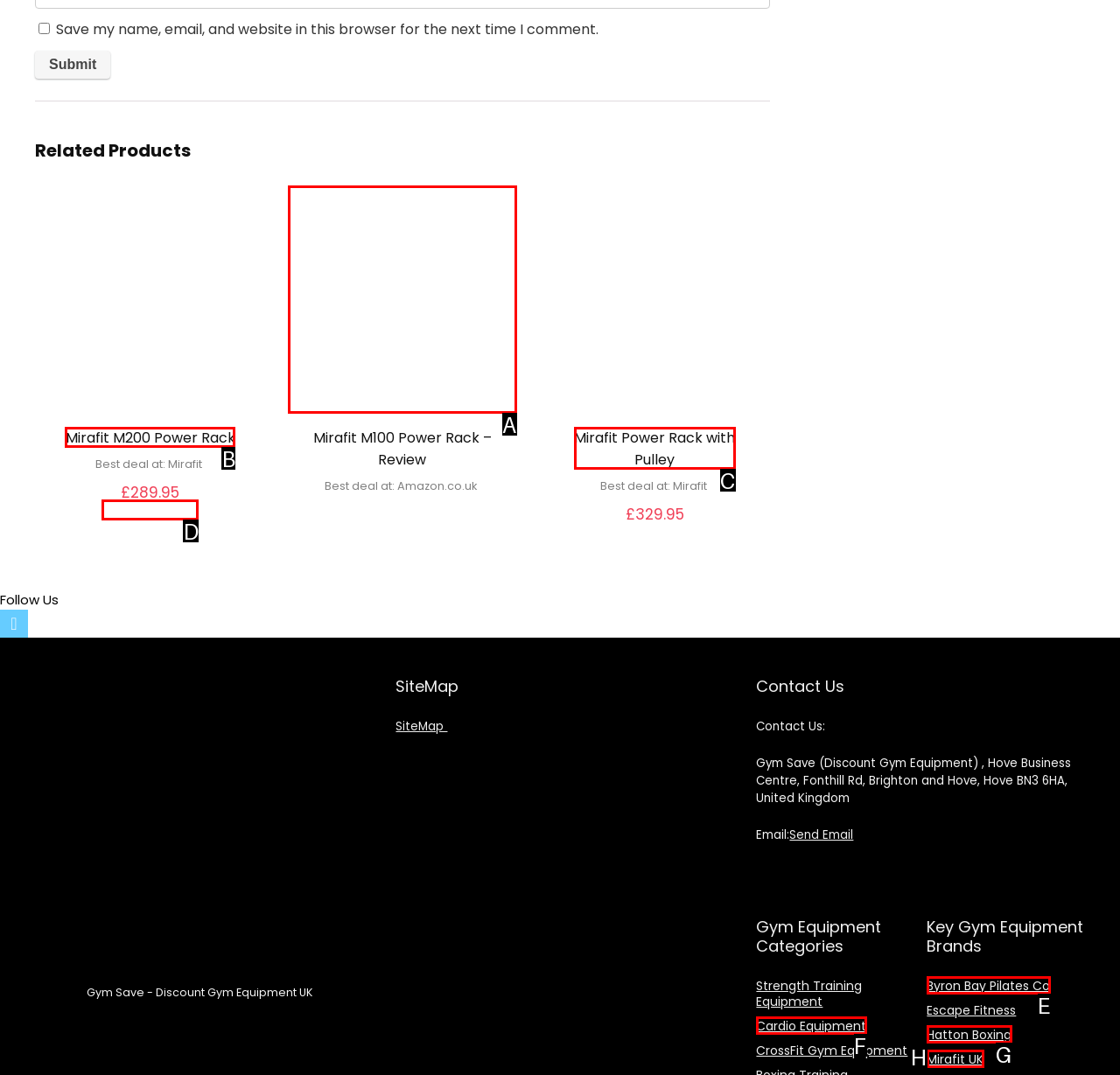Based on the description: Mirafit Power Rack with Pulley, find the HTML element that matches it. Provide your answer as the letter of the chosen option.

C